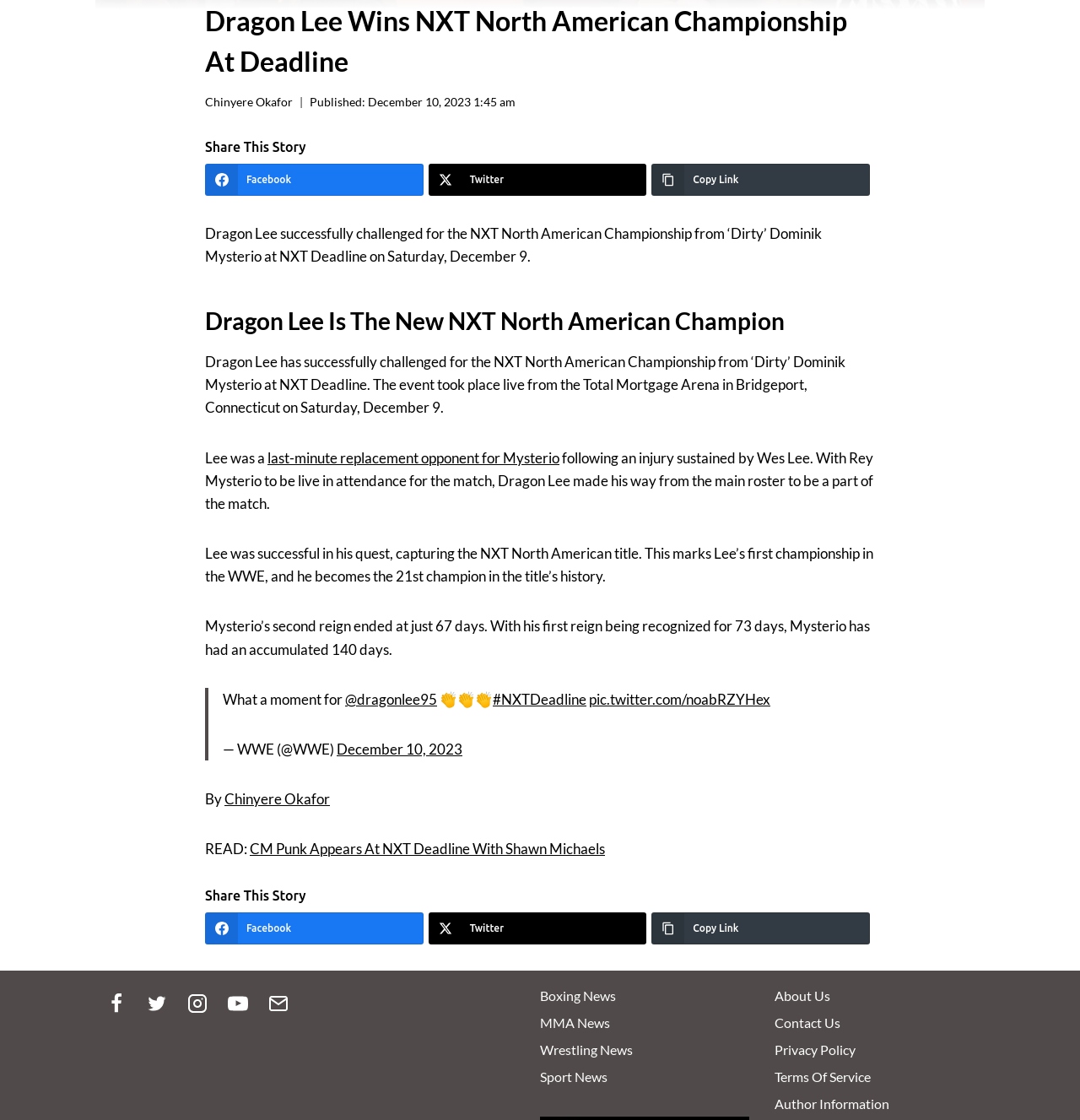Highlight the bounding box of the UI element that corresponds to this description: "Chinyere Okafor".

[0.19, 0.085, 0.271, 0.097]